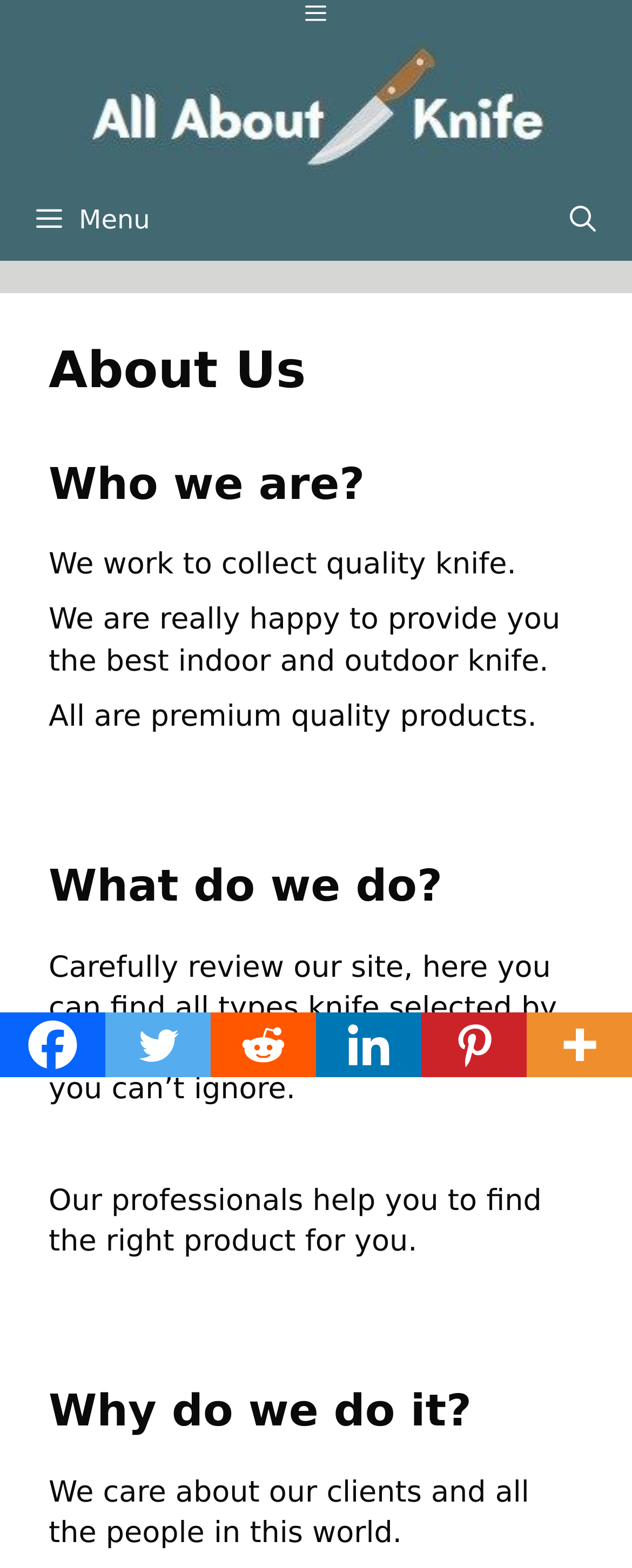Please answer the following question using a single word or phrase: 
What is the role of the professionals on the website?

To help find the right product